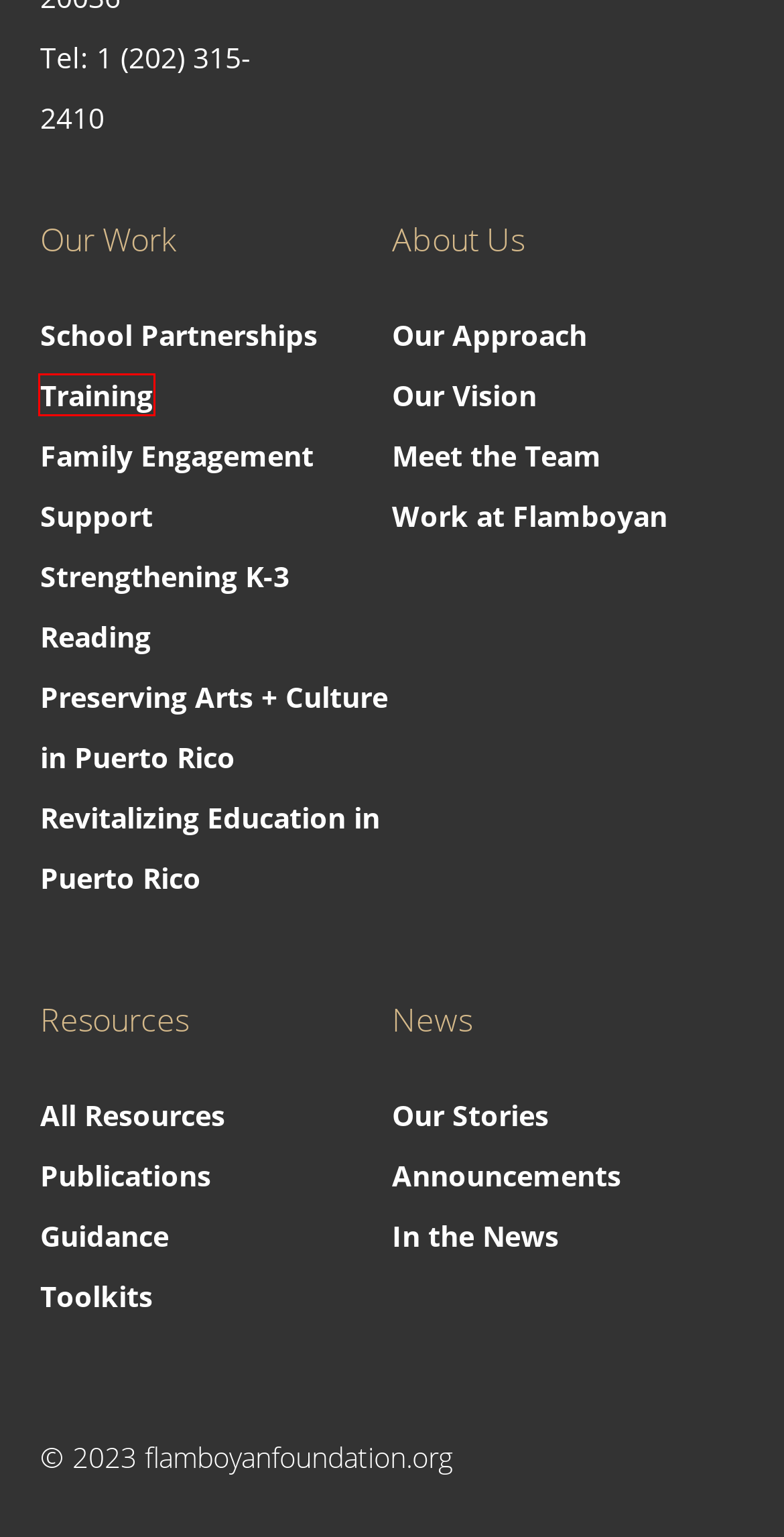Examine the screenshot of a webpage featuring a red bounding box and identify the best matching webpage description for the new page that results from clicking the element within the box. Here are the options:
A. Announcements Archives - Flamboyan
B. Revitalizing Education in Puerto Rico - Flamboyan
C. Resources - Flamboyan
D. Our Stories Archives - Flamboyan
E. Our Approach - Flamboyan
F. Nationwide Family Engagement Support - Flamboyan
G. Training + Development - Flamboyan
H. Strengthening K-3 Reading in Puerto Rico - Flamboyan

G